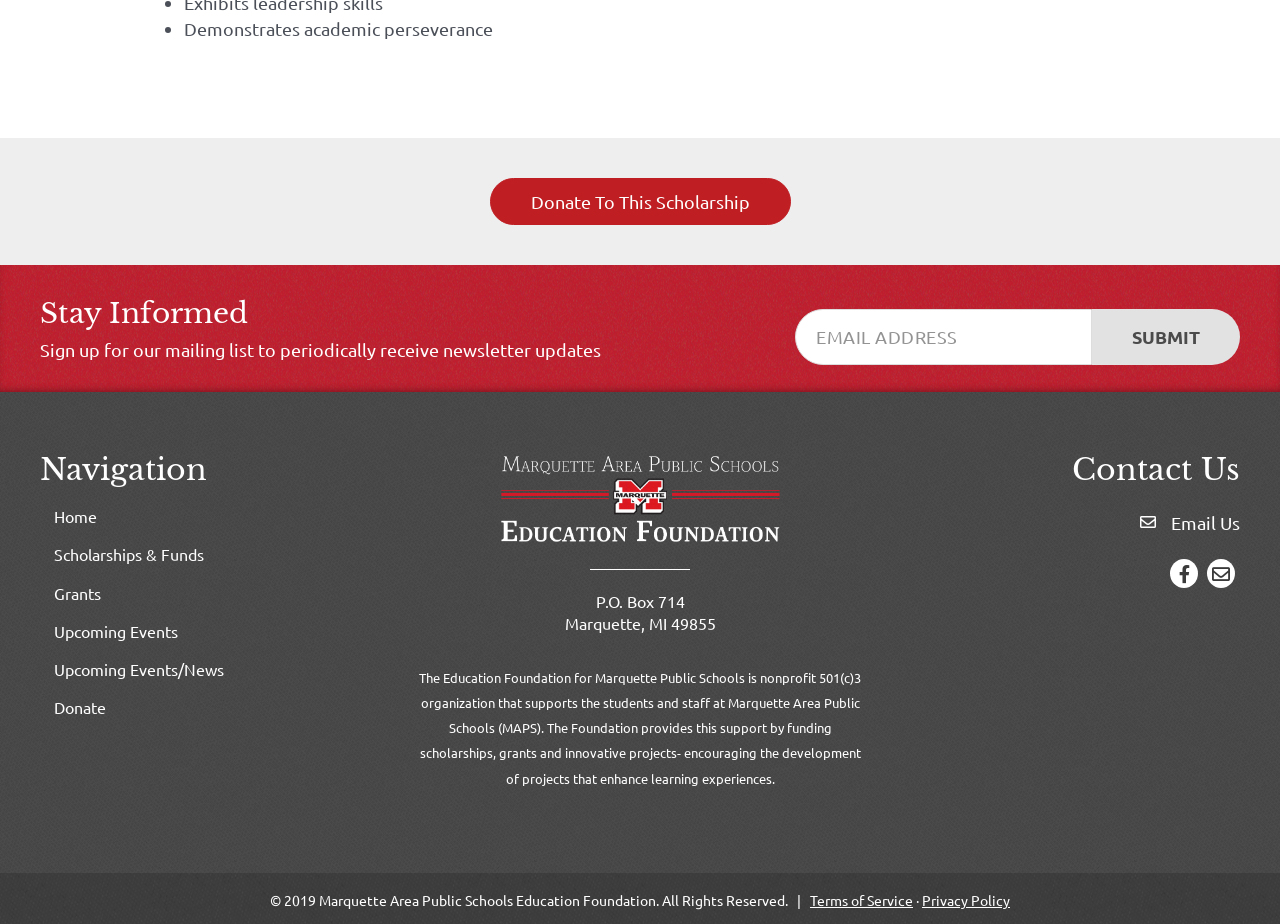Look at the image and answer the question in detail:
How can I donate to the foundation?

The link element 'Donate To This Scholarship' and its corresponding button suggest that users can donate to the foundation by clicking on this link.